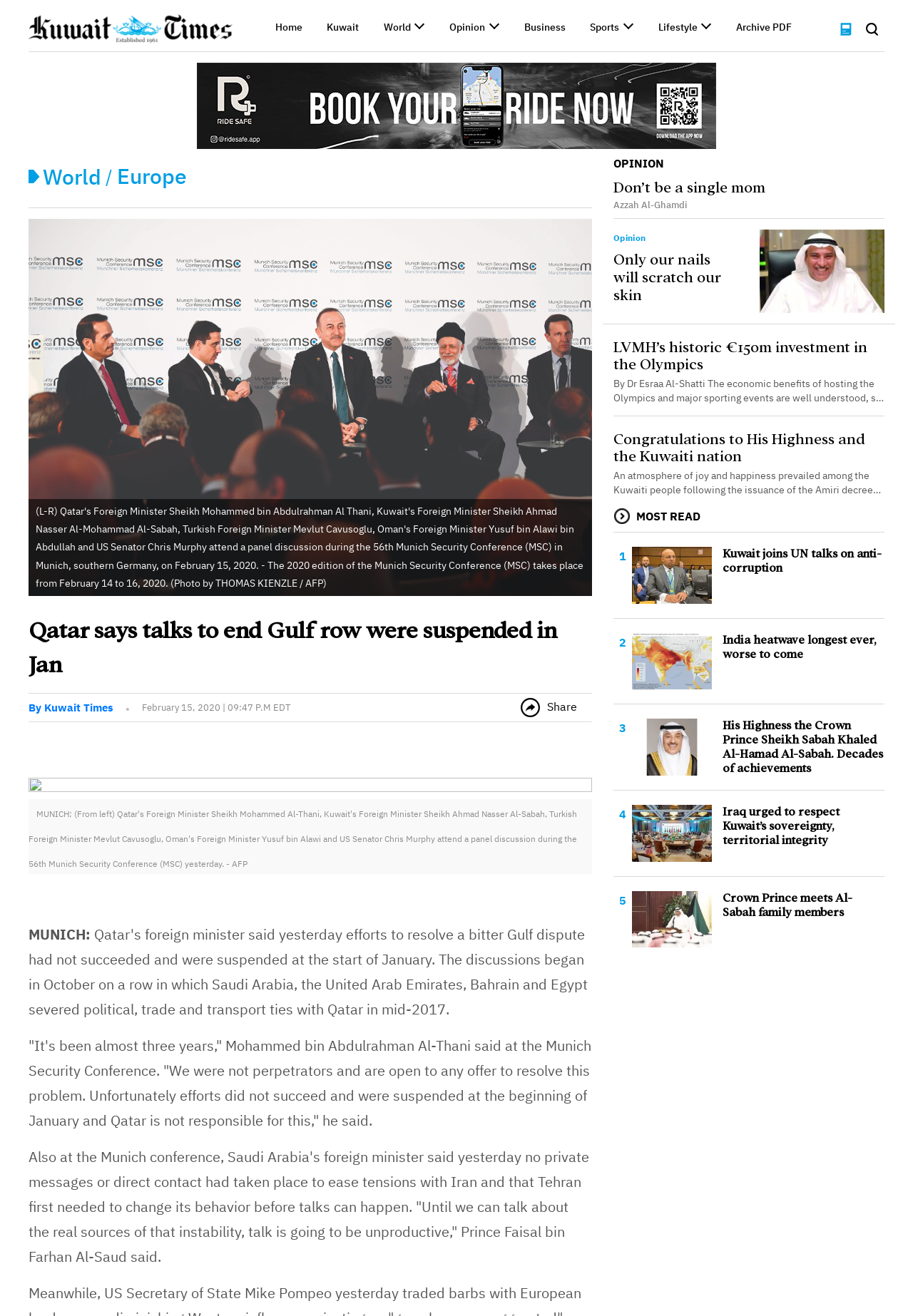Determine the bounding box coordinates of the element that should be clicked to execute the following command: "View the Archive PDF".

[0.806, 0.018, 0.867, 0.028]